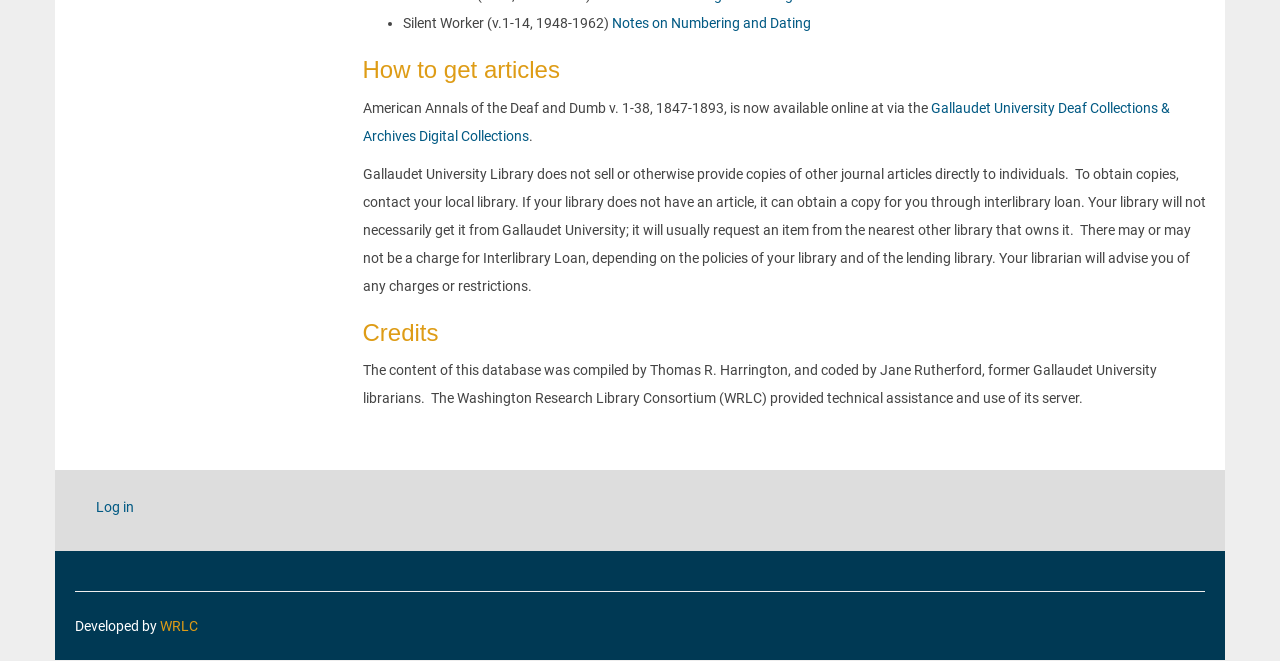Please provide the bounding box coordinate of the region that matches the element description: WRLC. Coordinates should be in the format (top-left x, top-left y, bottom-right x, bottom-right y) and all values should be between 0 and 1.

[0.125, 0.935, 0.155, 0.959]